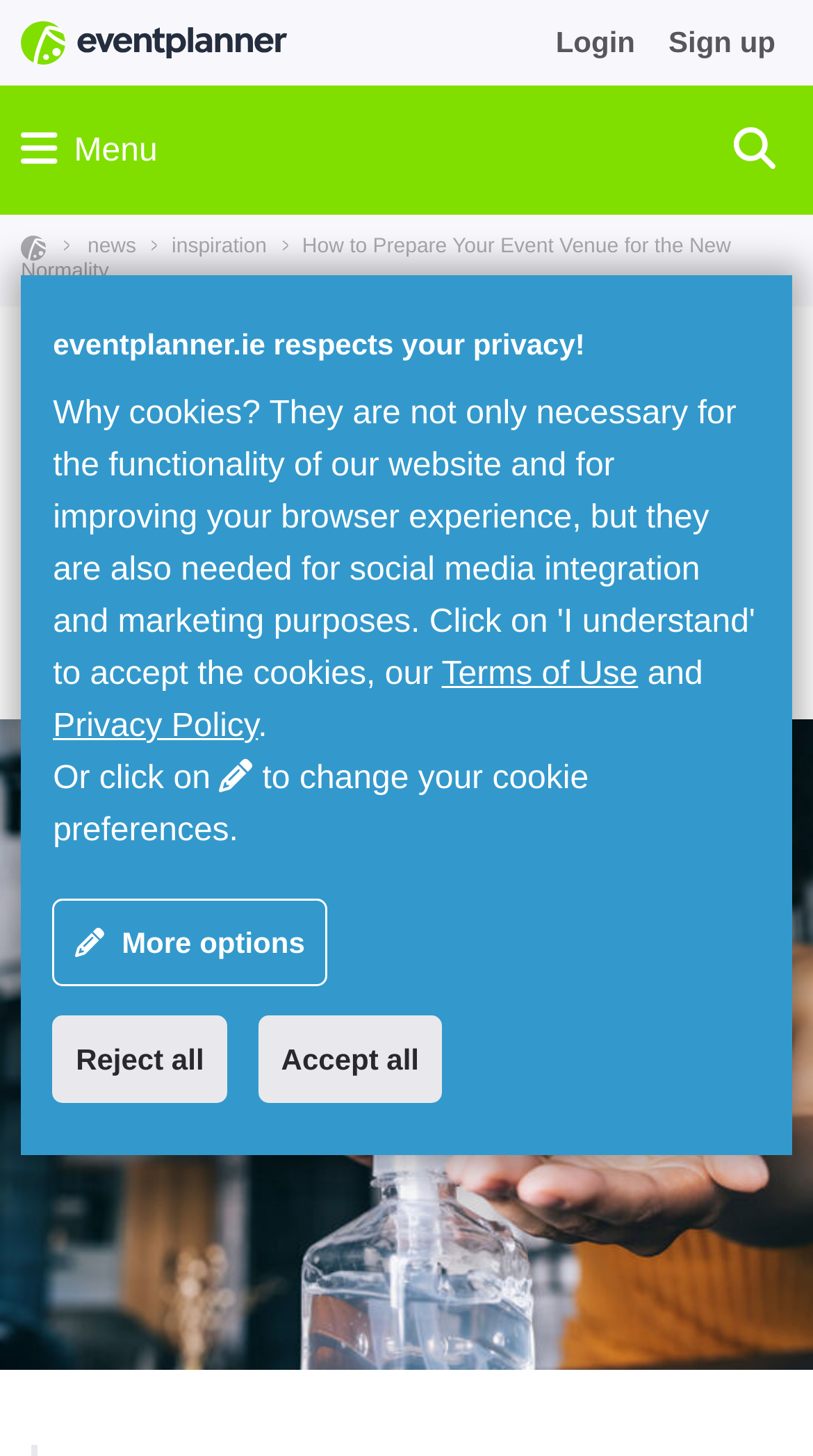Determine the bounding box for the UI element that matches this description: "inspiration".

[0.186, 0.162, 0.346, 0.178]